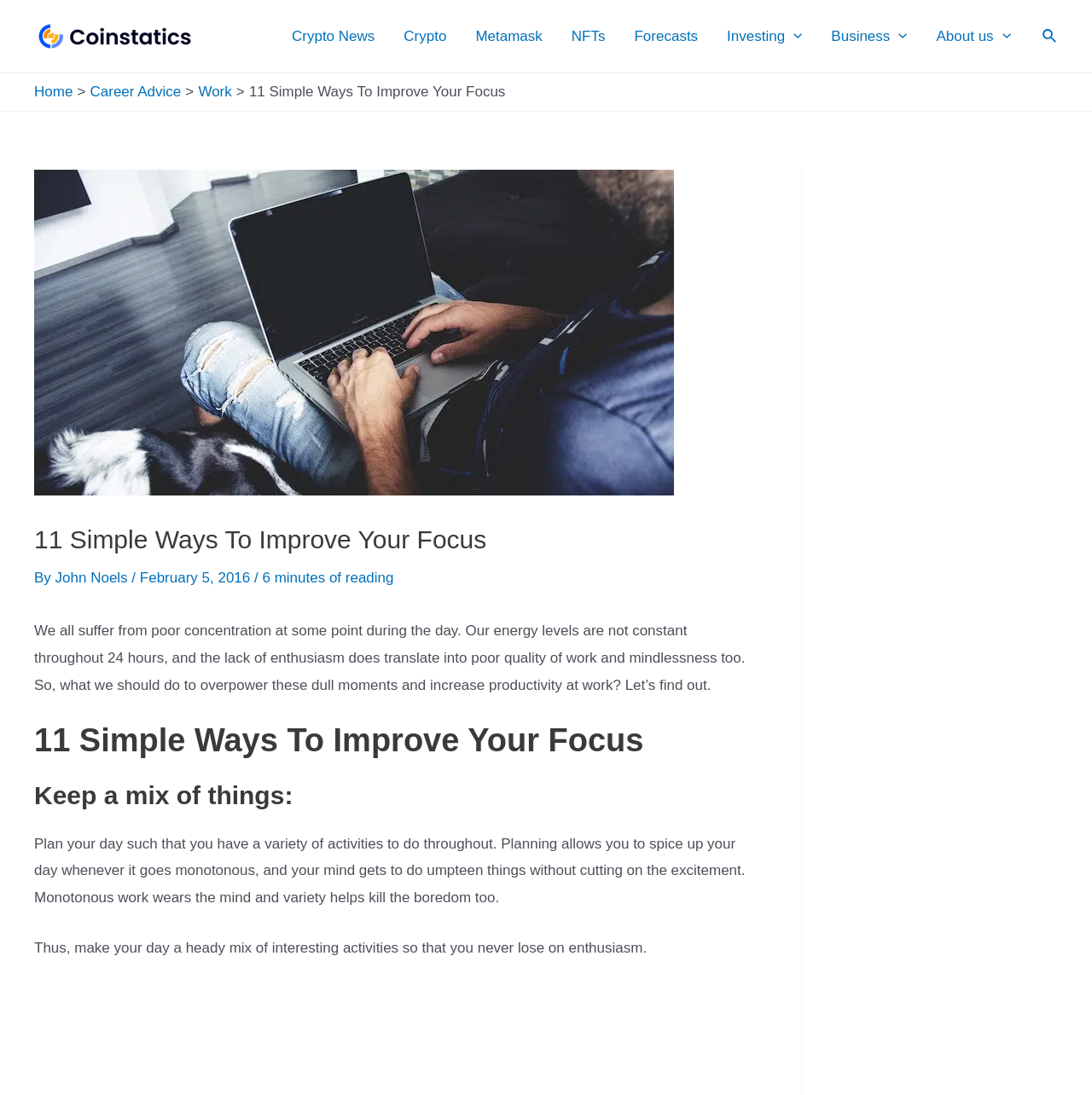What is the date of the article?
Kindly give a detailed and elaborate answer to the question.

I found the date of the article by looking at the article's metadata, where it says 'February 5, 2016'.